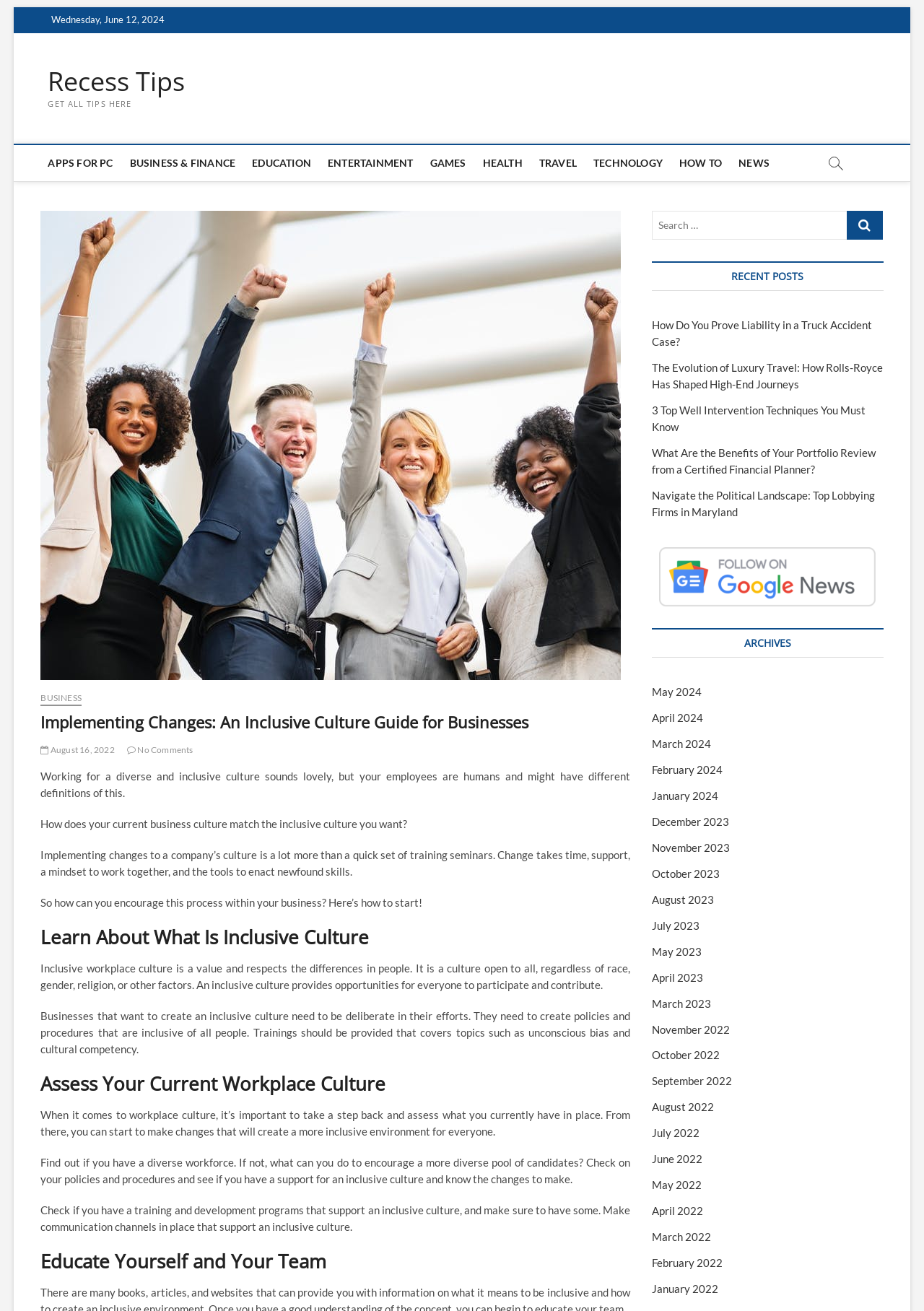Find the bounding box coordinates of the area to click in order to follow the instruction: "Go to the 'BUSINESS' category".

[0.044, 0.528, 0.088, 0.538]